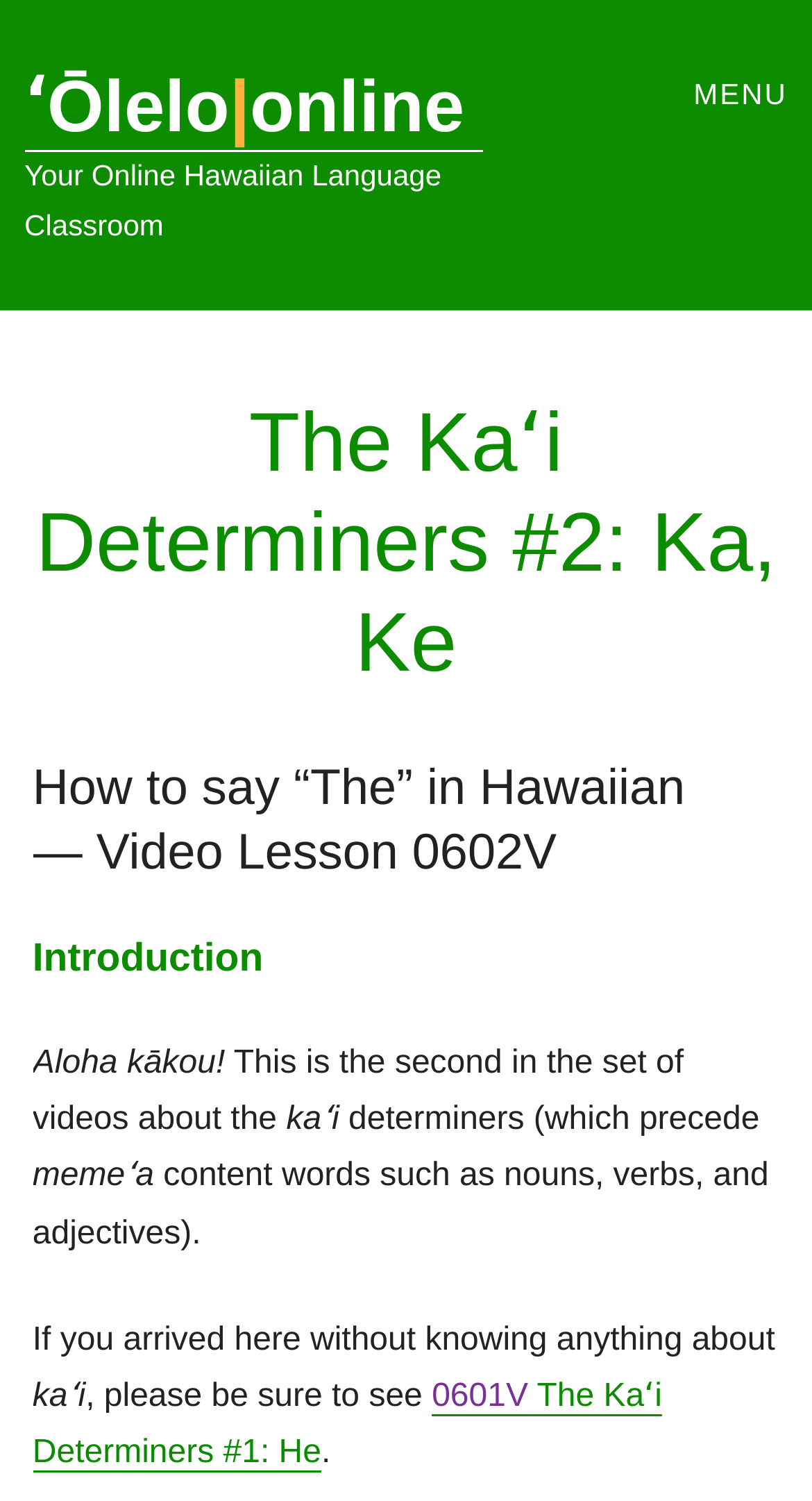Answer the question briefly using a single word or phrase: 
What is the name of the determiners being discussed in the lesson?

kaʻi